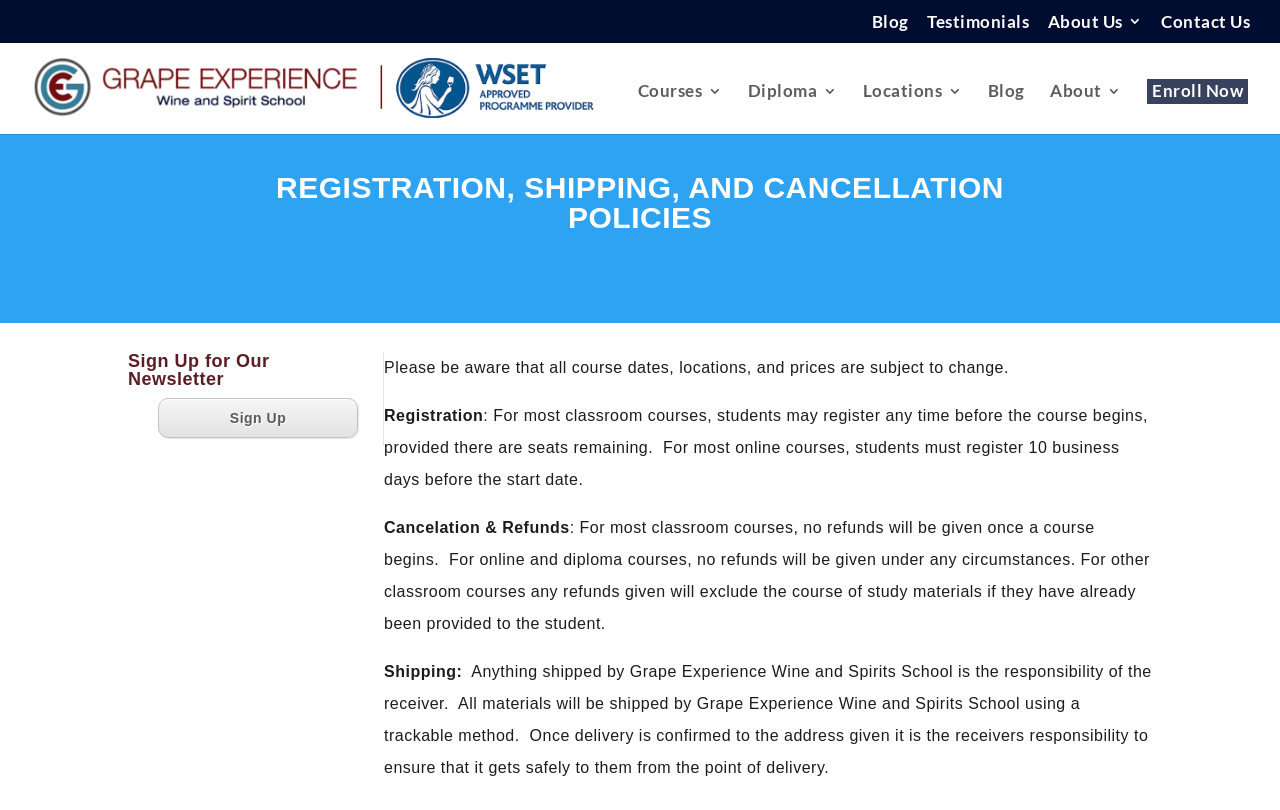Identify the bounding box coordinates of the part that should be clicked to carry out this instruction: "Click on Weekly Church Announcements".

None